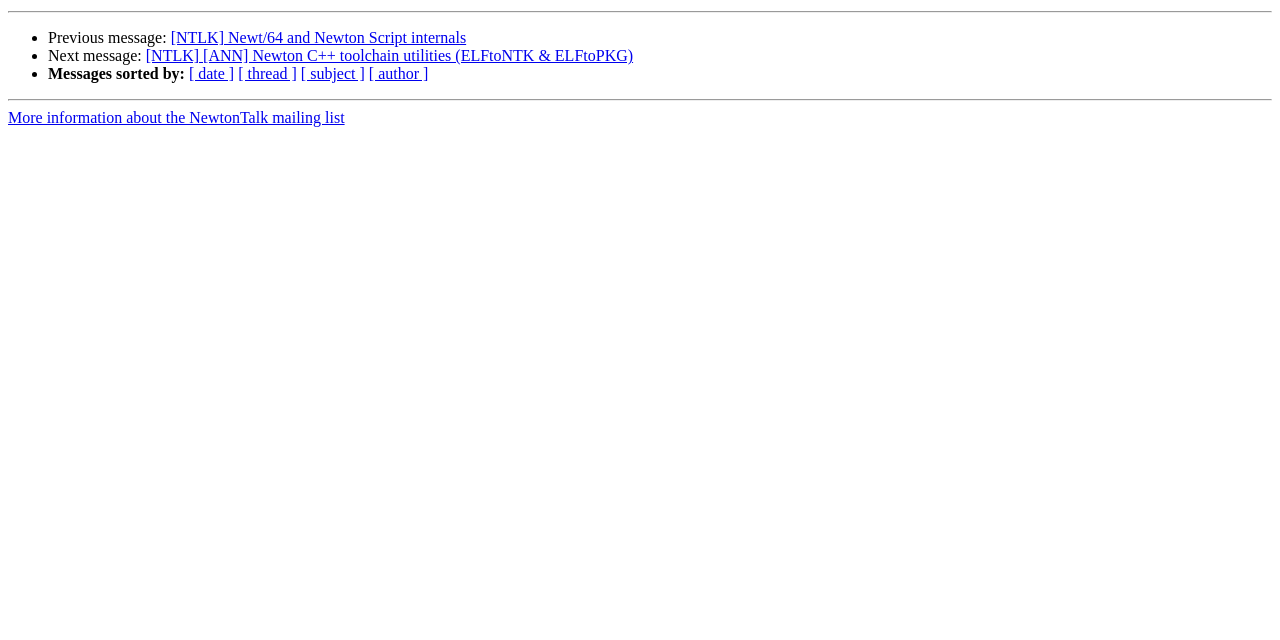Please find the bounding box coordinates in the format (top-left x, top-left y, bottom-right x, bottom-right y) for the given element description. Ensure the coordinates are floating point numbers between 0 and 1. Description: [ author ]

[0.288, 0.102, 0.335, 0.129]